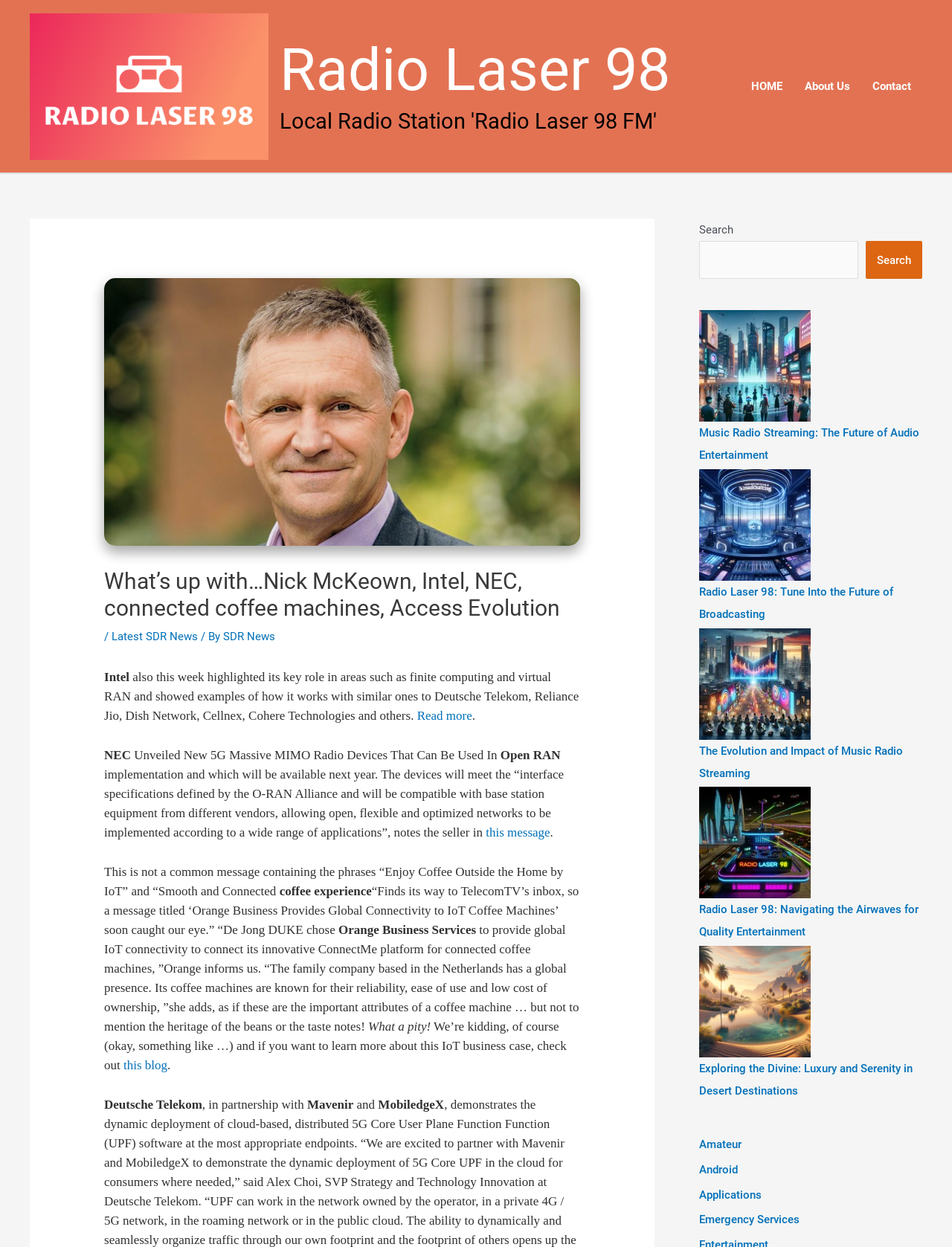Can you provide the bounding box coordinates for the element that should be clicked to implement the instruction: "Click on the 'HOME' link"?

[0.777, 0.0, 0.834, 0.138]